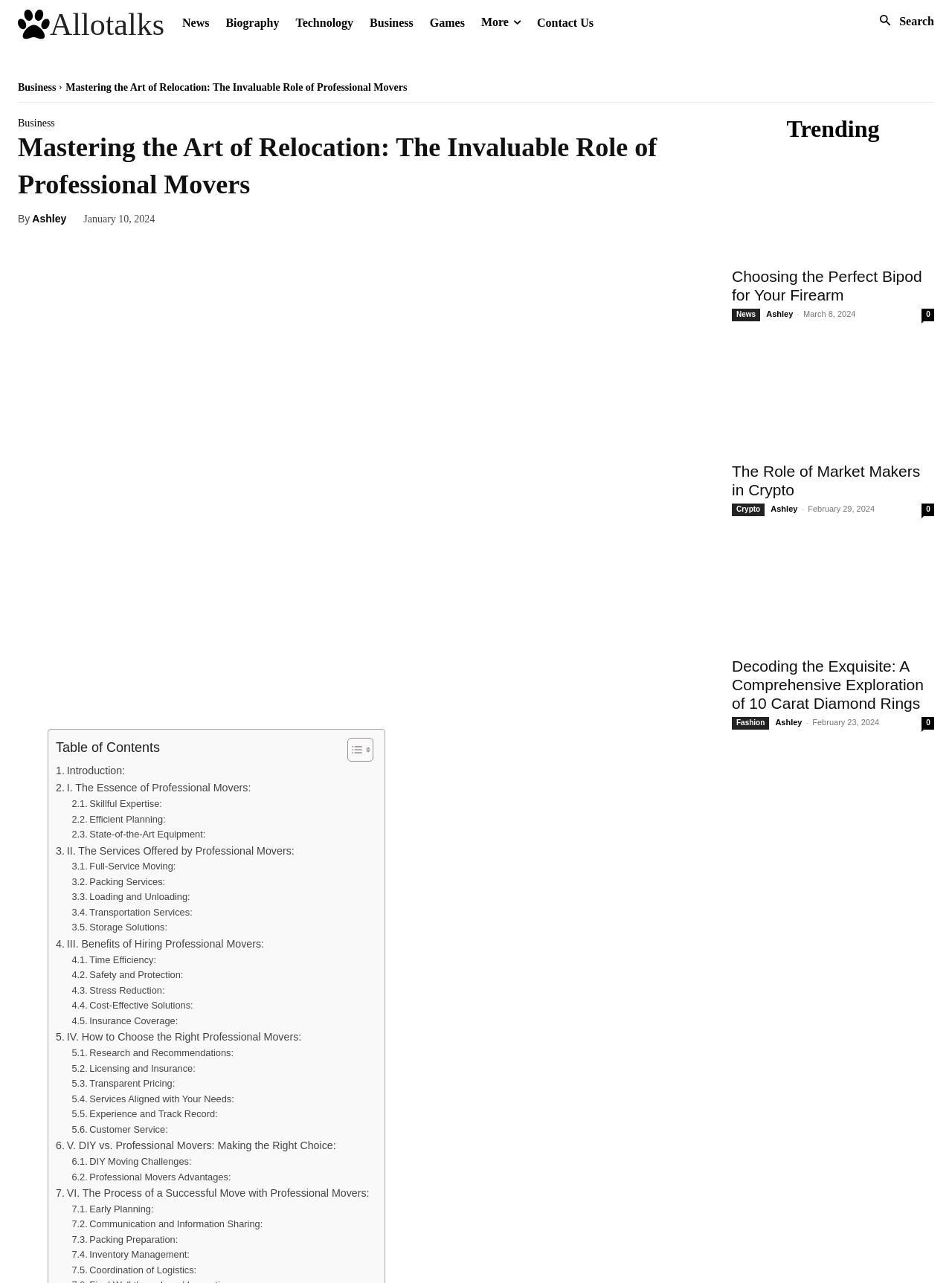What is the category of the second trending article?
Please provide a detailed answer to the question.

I looked for the category of the second trending article, which is 'The Role of Market Makers in Crypto', and found that it belongs to the 'Crypto' category.